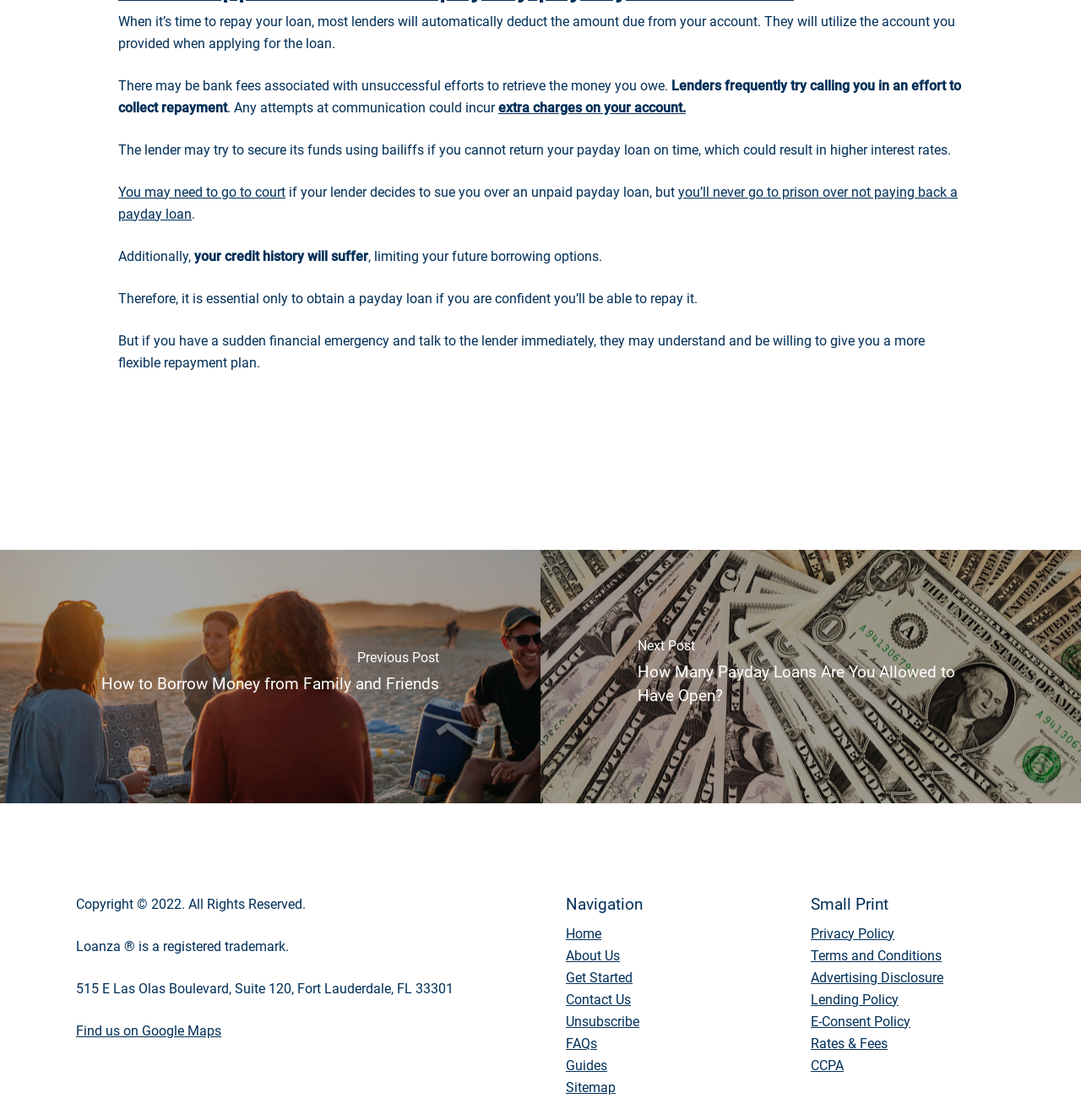Please specify the bounding box coordinates of the clickable region necessary for completing the following instruction: "Visit 'How Many Payday Loans Are You Allowed to Have Open?'". The coordinates must consist of four float numbers between 0 and 1, i.e., [left, top, right, bottom].

[0.5, 0.491, 1.0, 0.717]